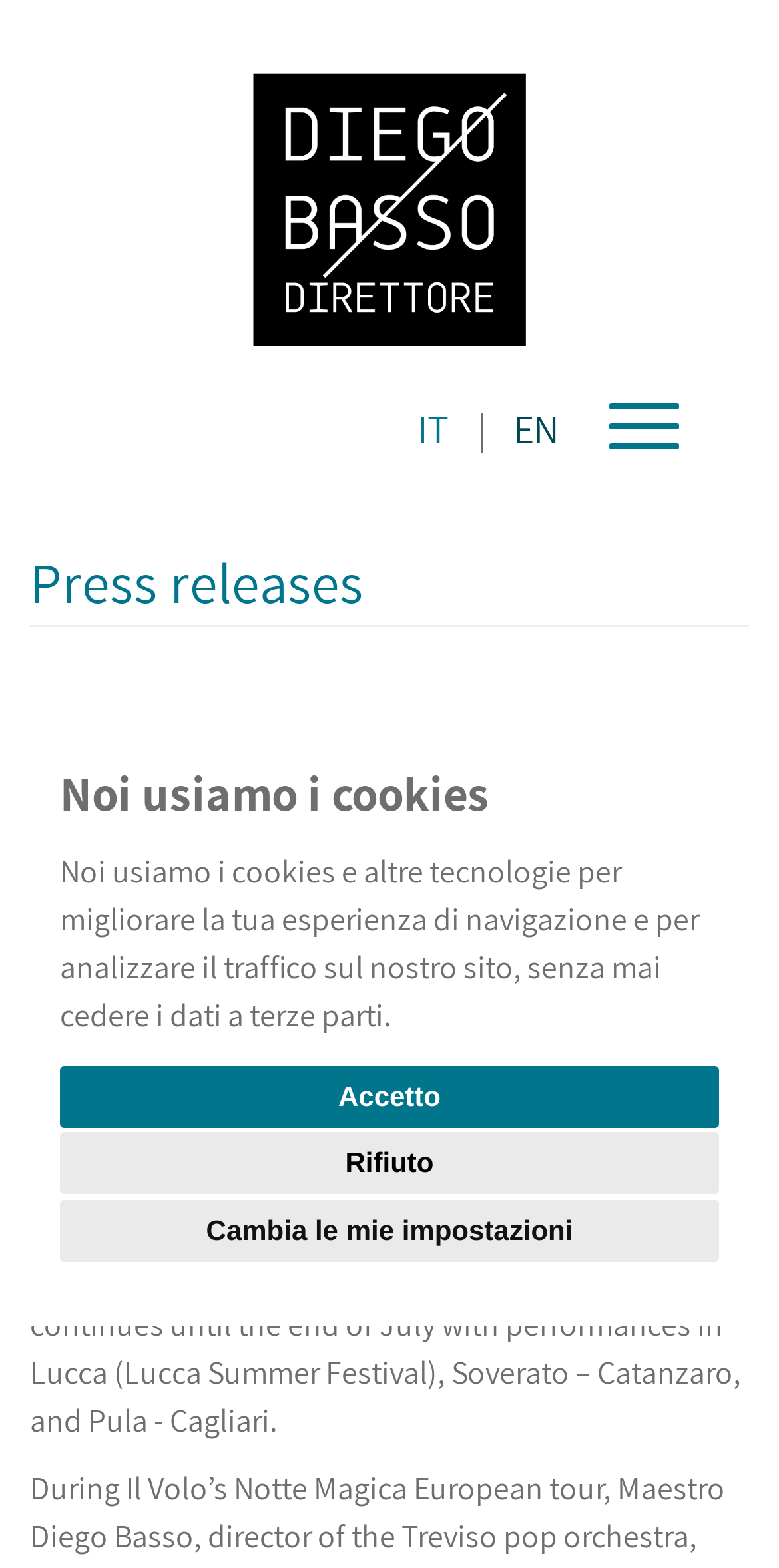Provide the bounding box coordinates of the HTML element this sentence describes: "IT". The bounding box coordinates consist of four float numbers between 0 and 1, i.e., [left, top, right, bottom].

[0.536, 0.257, 0.587, 0.29]